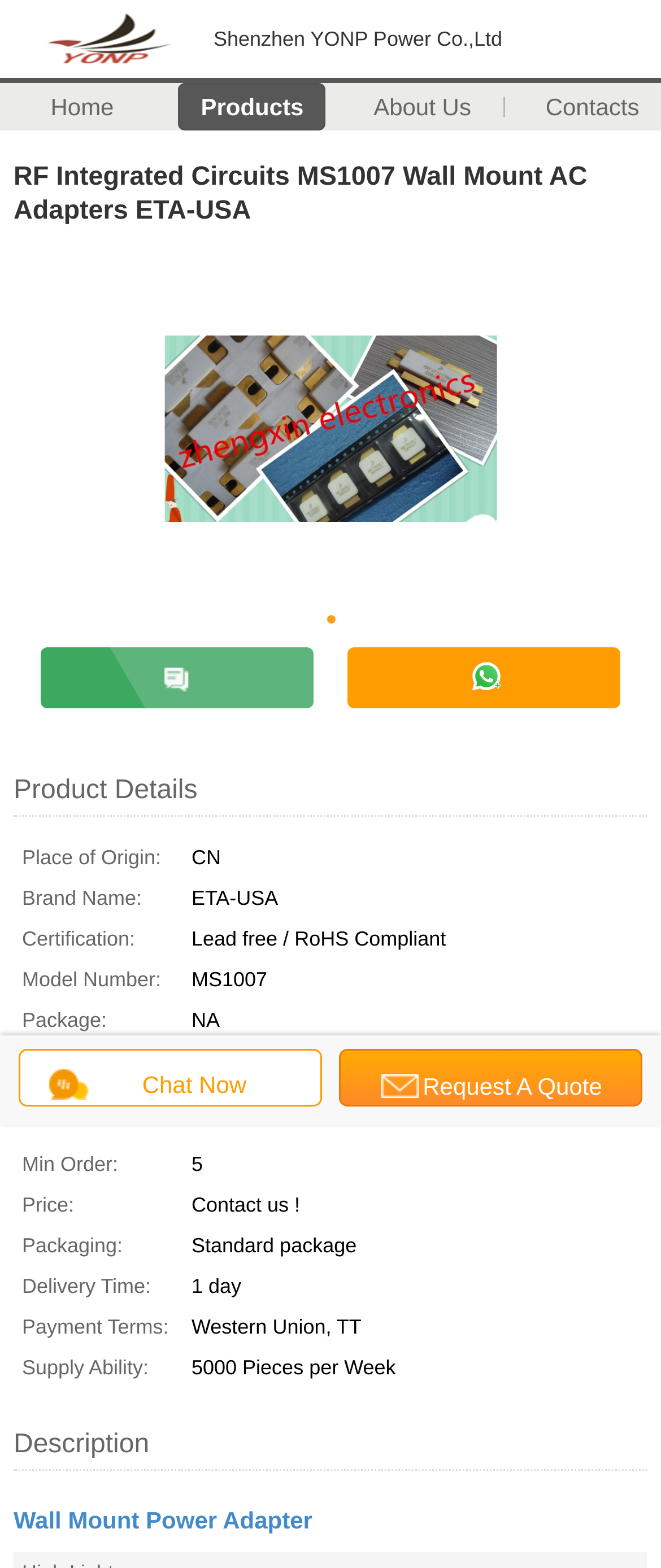Please identify the bounding box coordinates of the element's region that should be clicked to execute the following instruction: "View product details". The bounding box coordinates must be four float numbers between 0 and 1, i.e., [left, top, right, bottom].

[0.021, 0.495, 0.299, 0.514]